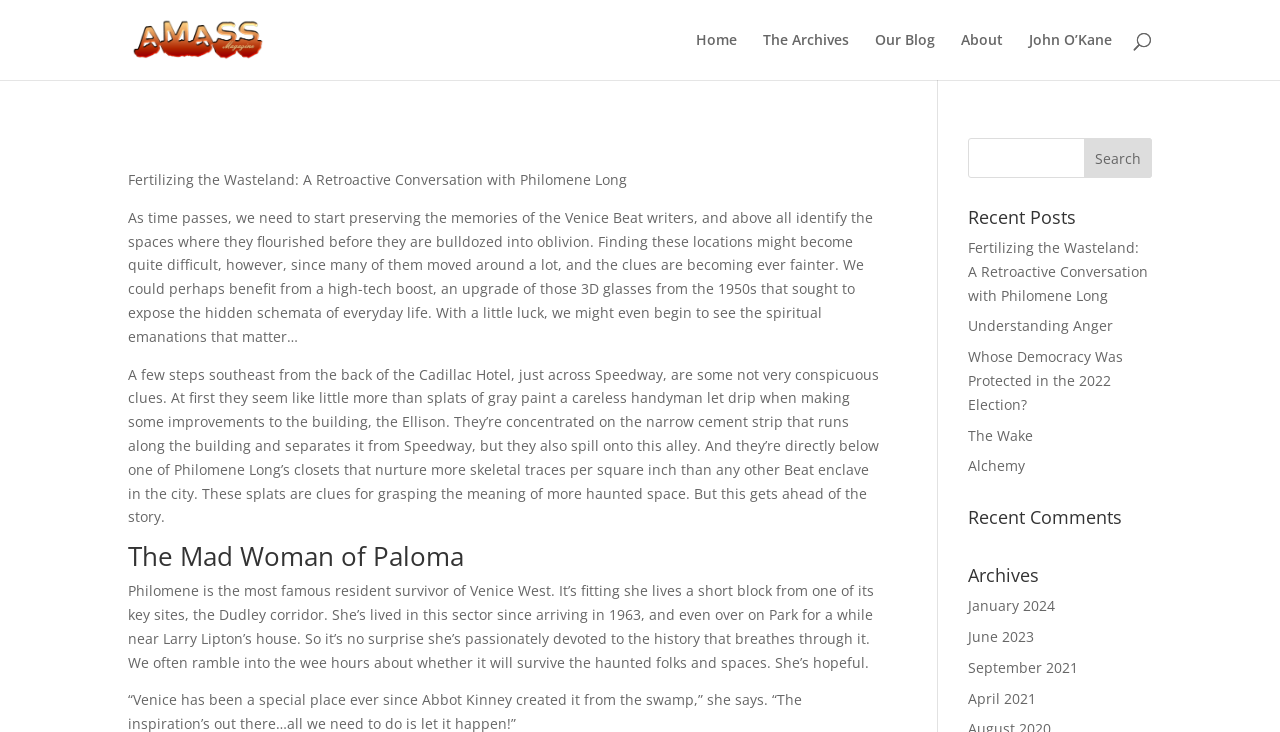Identify the bounding box coordinates of the region that should be clicked to execute the following instruction: "Search Amass Magazine".

[0.103, 0.039, 0.205, 0.065]